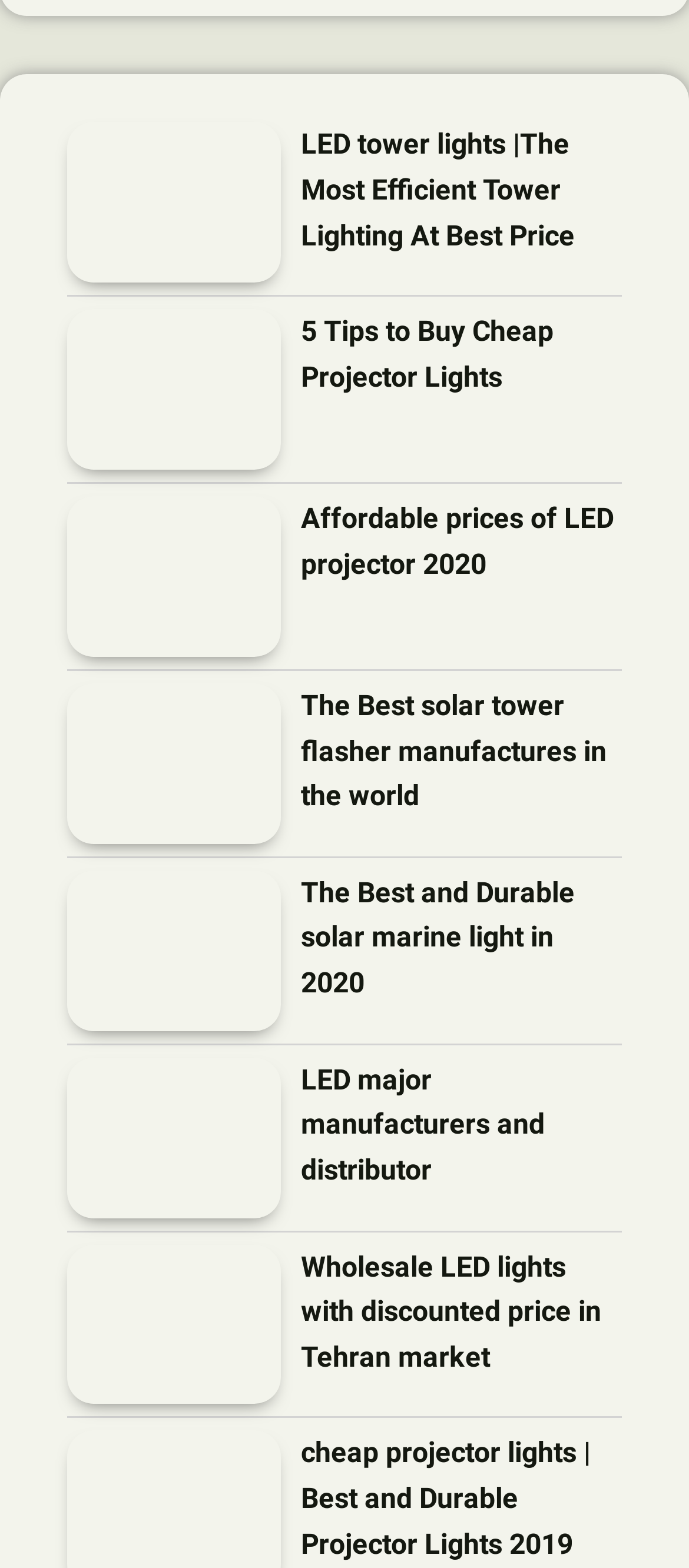Provide a thorough and detailed response to the question by examining the image: 
What is the title of the fifth link?

The fifth link is located at the middle of the webpage, and its OCR text is 'The Best and Durable solar marine light in 2020'. Therefore, the title of the fifth link is 'The Best and Durable solar marine light in 2020'.